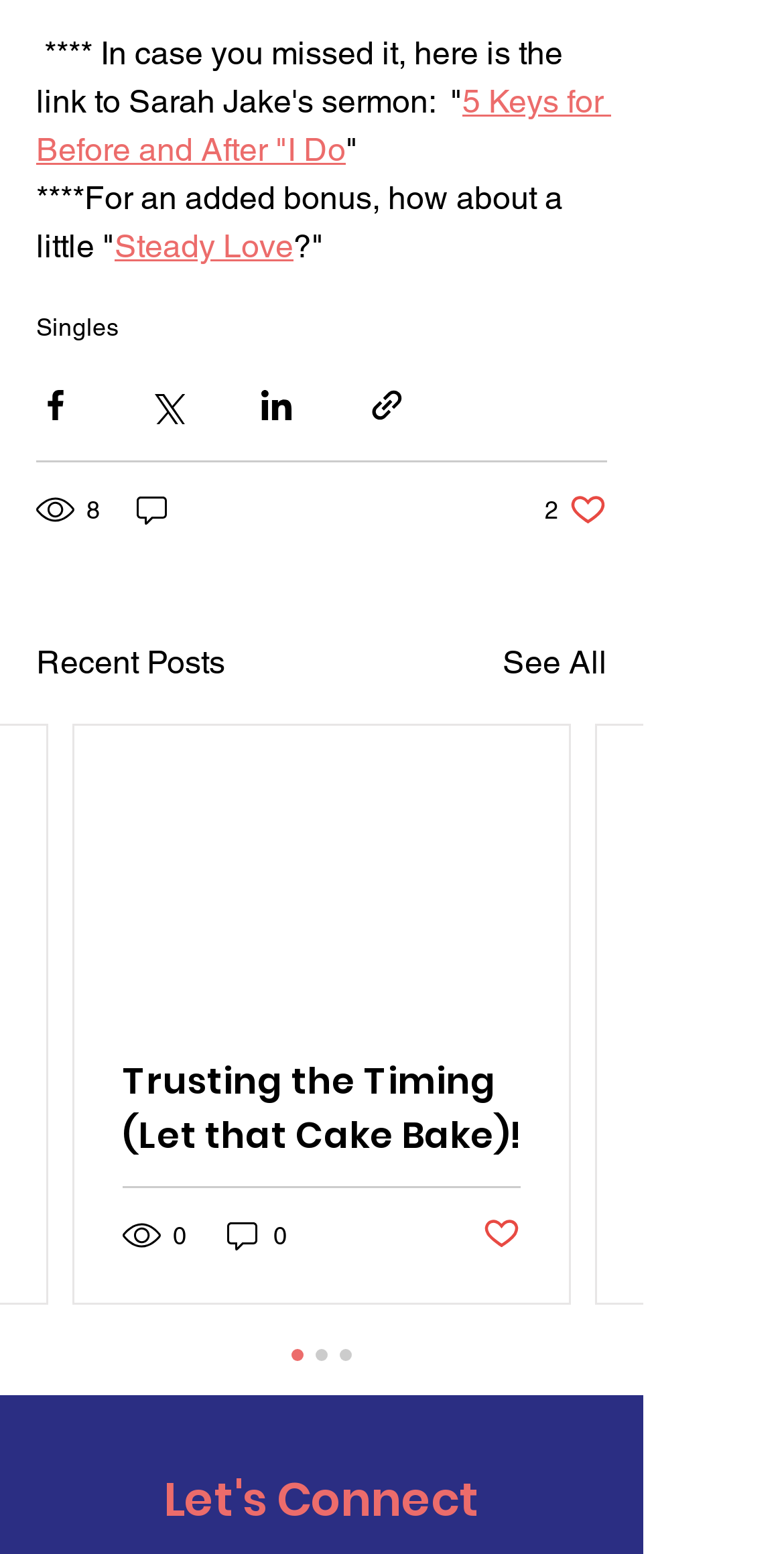Please provide a one-word or short phrase answer to the question:
How many views does the post have?

8 views